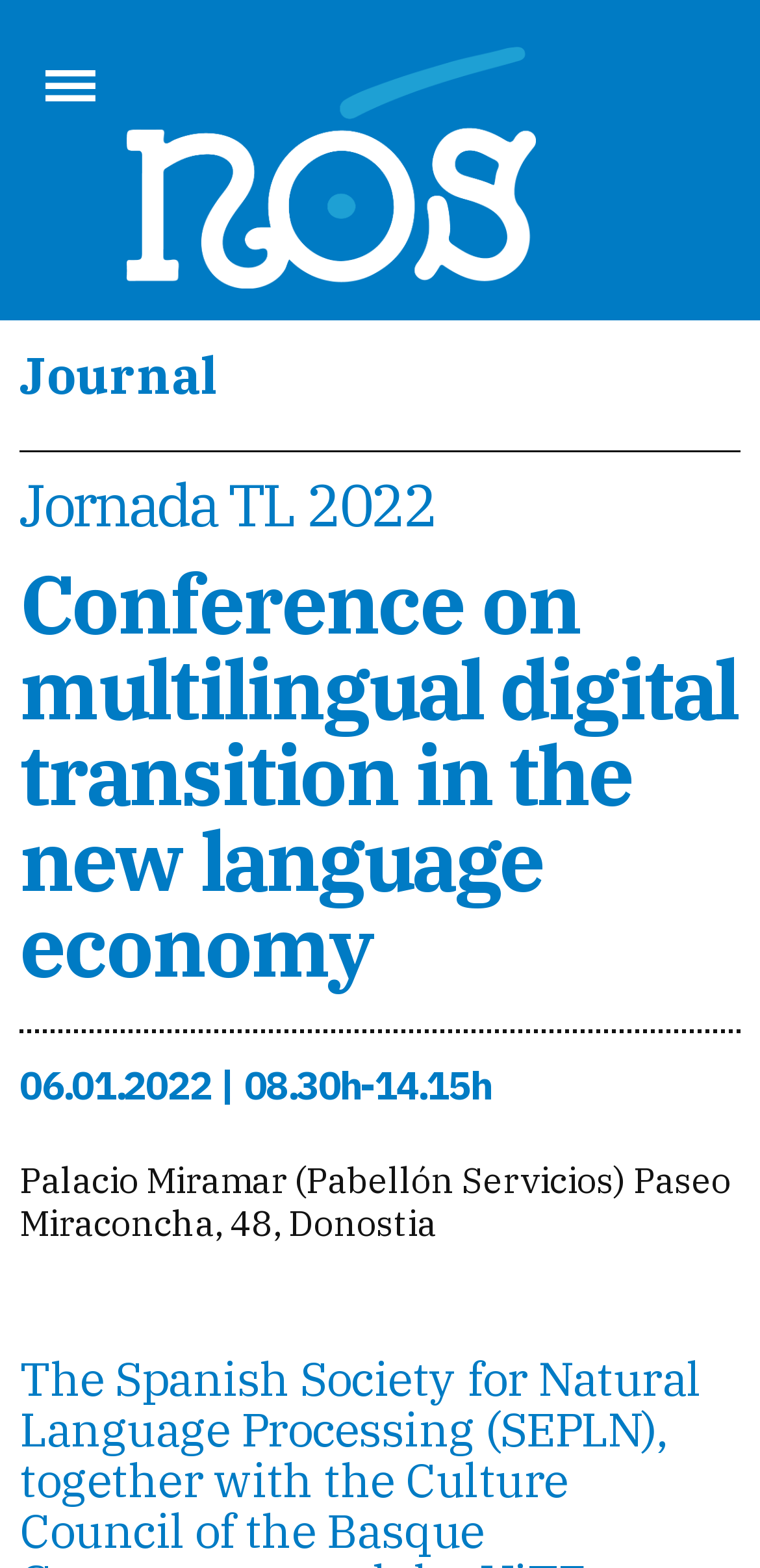What is the date of the conference?
Utilize the information in the image to give a detailed answer to the question.

I found the date of the conference by looking at the static text element that says '06.01.2022 | 08.30h-14.15h' which is a child element of the heading 'Conference on multilingual digital transition in the new language economy'.